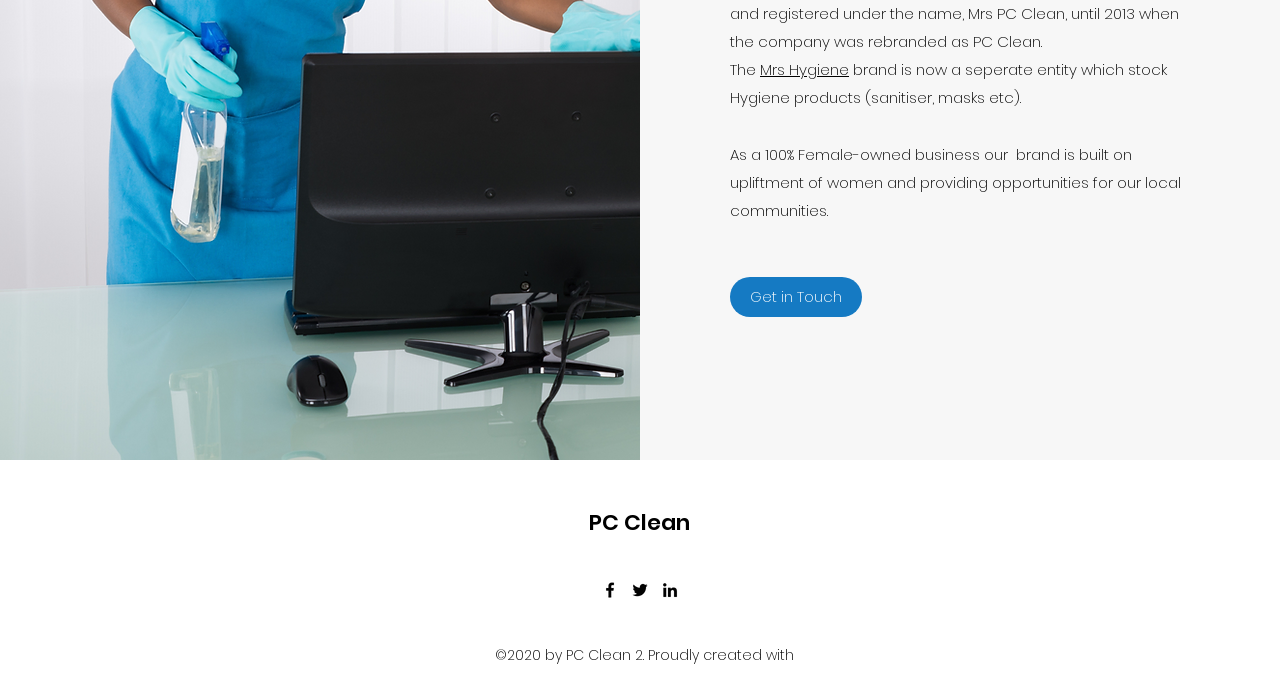Please provide the bounding box coordinates in the format (top-left x, top-left y, bottom-right x, bottom-right y). Remember, all values are floating point numbers between 0 and 1. What is the bounding box coordinate of the region described as: Get in Touch

[0.57, 0.412, 0.673, 0.471]